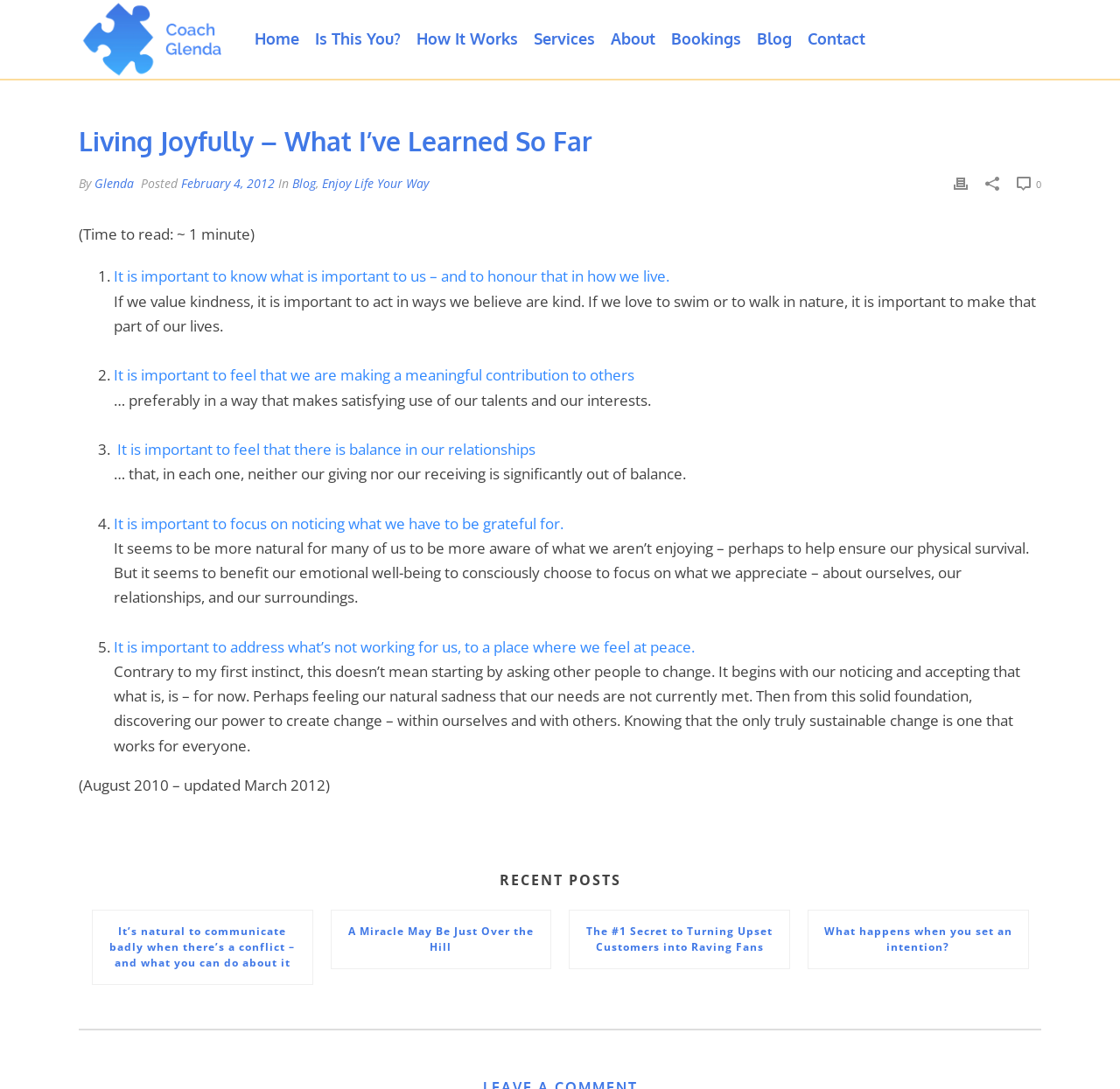Please identify the bounding box coordinates of the element that needs to be clicked to perform the following instruction: "Print the current page".

[0.852, 0.157, 0.864, 0.179]